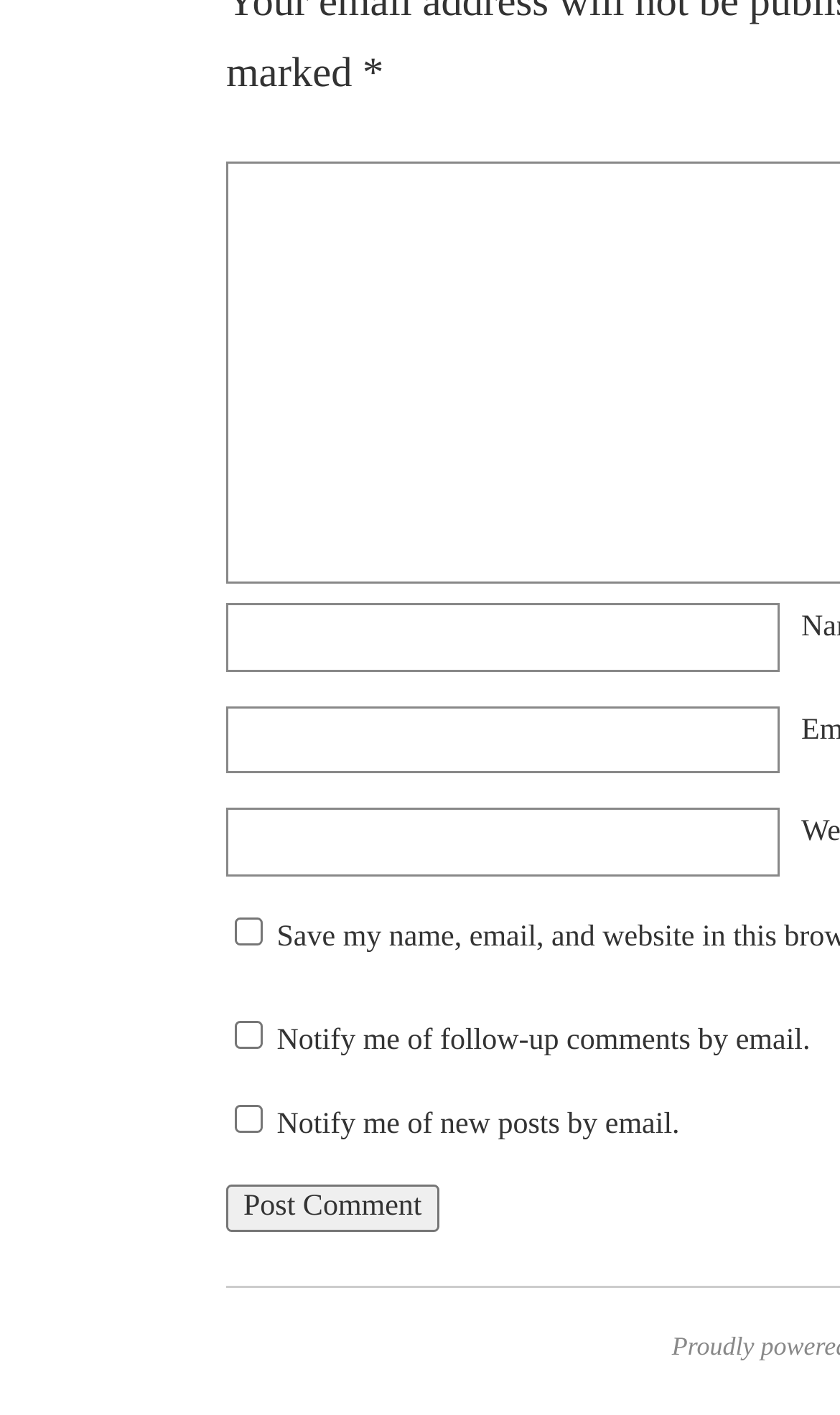Please respond to the question with a concise word or phrase:
What is the purpose of the checkbox at the bottom?

To notify of new posts